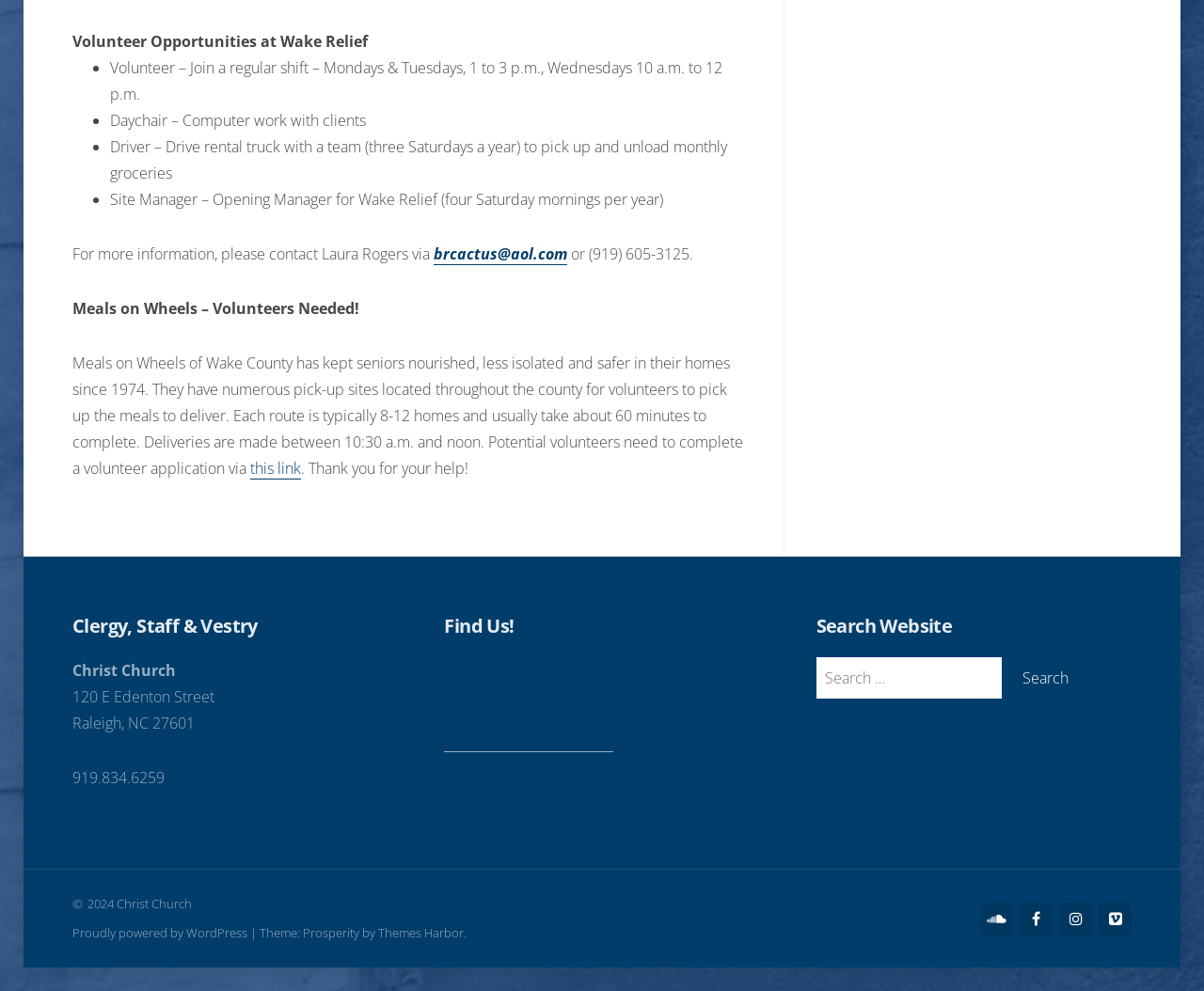Find the bounding box coordinates for the HTML element described as: "Facebook". The coordinates should consist of four float values between 0 and 1, i.e., [left, top, right, bottom].

[0.847, 0.911, 0.874, 0.944]